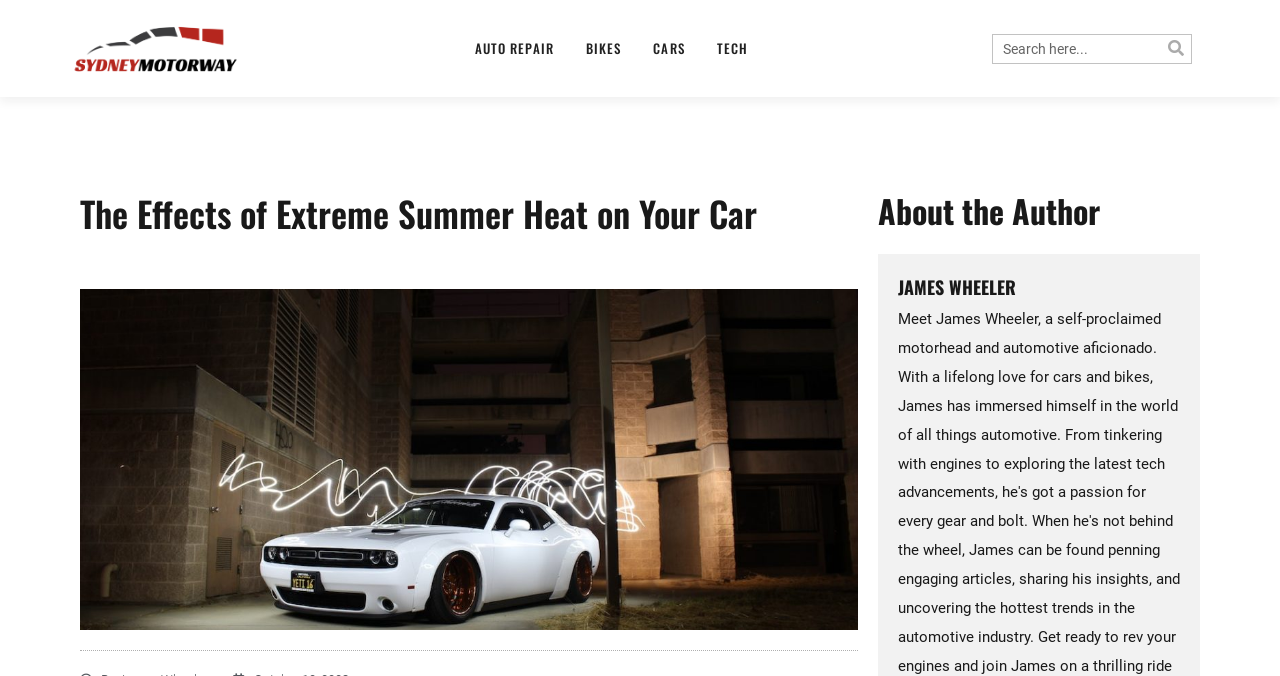Provide an in-depth caption for the elements present on the webpage.

The webpage is about the effects of summer heat on cars and provides preventive measures to protect them. At the top left, there is a link to "Sydney Motorway" accompanied by an image with the same name. To the right of this, there are four links in a row: "AUTO REPAIR", "BIKES", "CARS", and "TECH". 

On the top right, there is a search bar with a "Search" button. Below the search bar, there is a heading that reads "The Effects of Extreme Summer Heat on Your Car". Below this heading, there is a large image of a car. 

Further down, there is another heading that says "About the Author", and below it, there is a link to "JAMES WHEELER" which is also a heading.